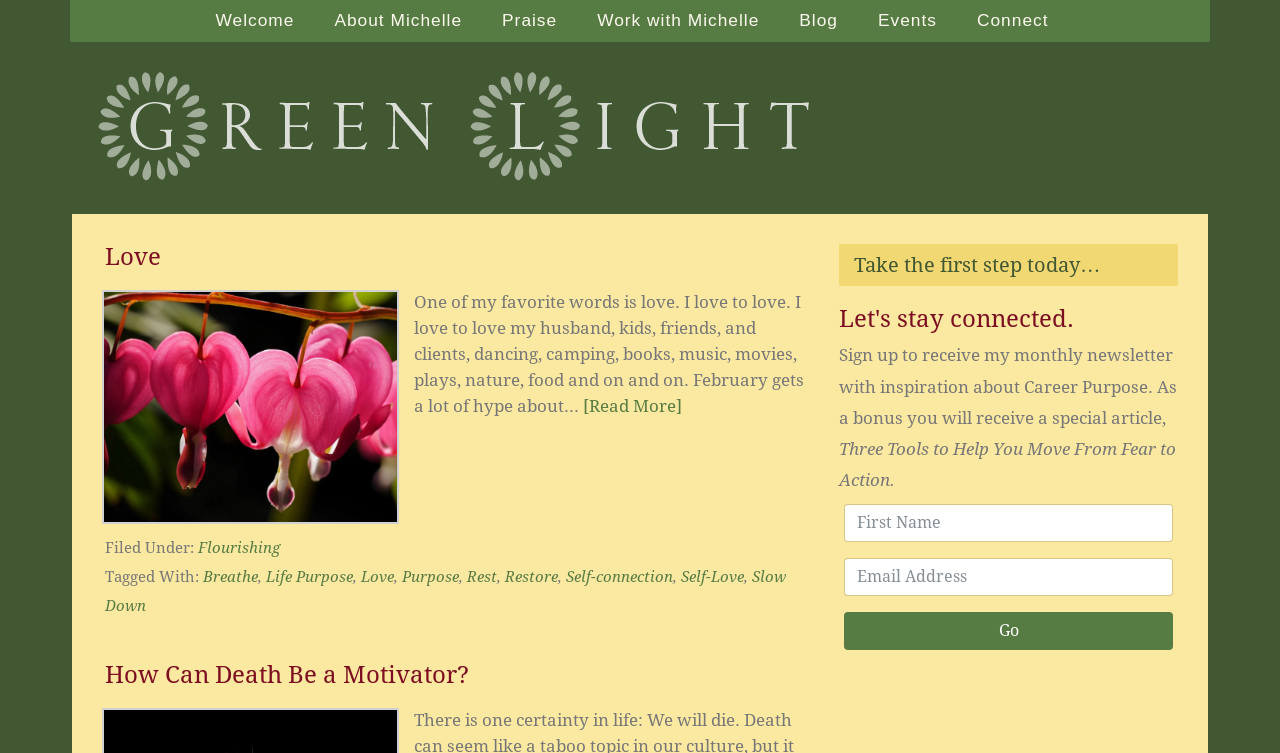Identify the bounding box coordinates for the UI element described as follows: Slow Down. Use the format (top-left x, top-left y, bottom-right x, bottom-right y) and ensure all values are floating point numbers between 0 and 1.

[0.082, 0.754, 0.614, 0.817]